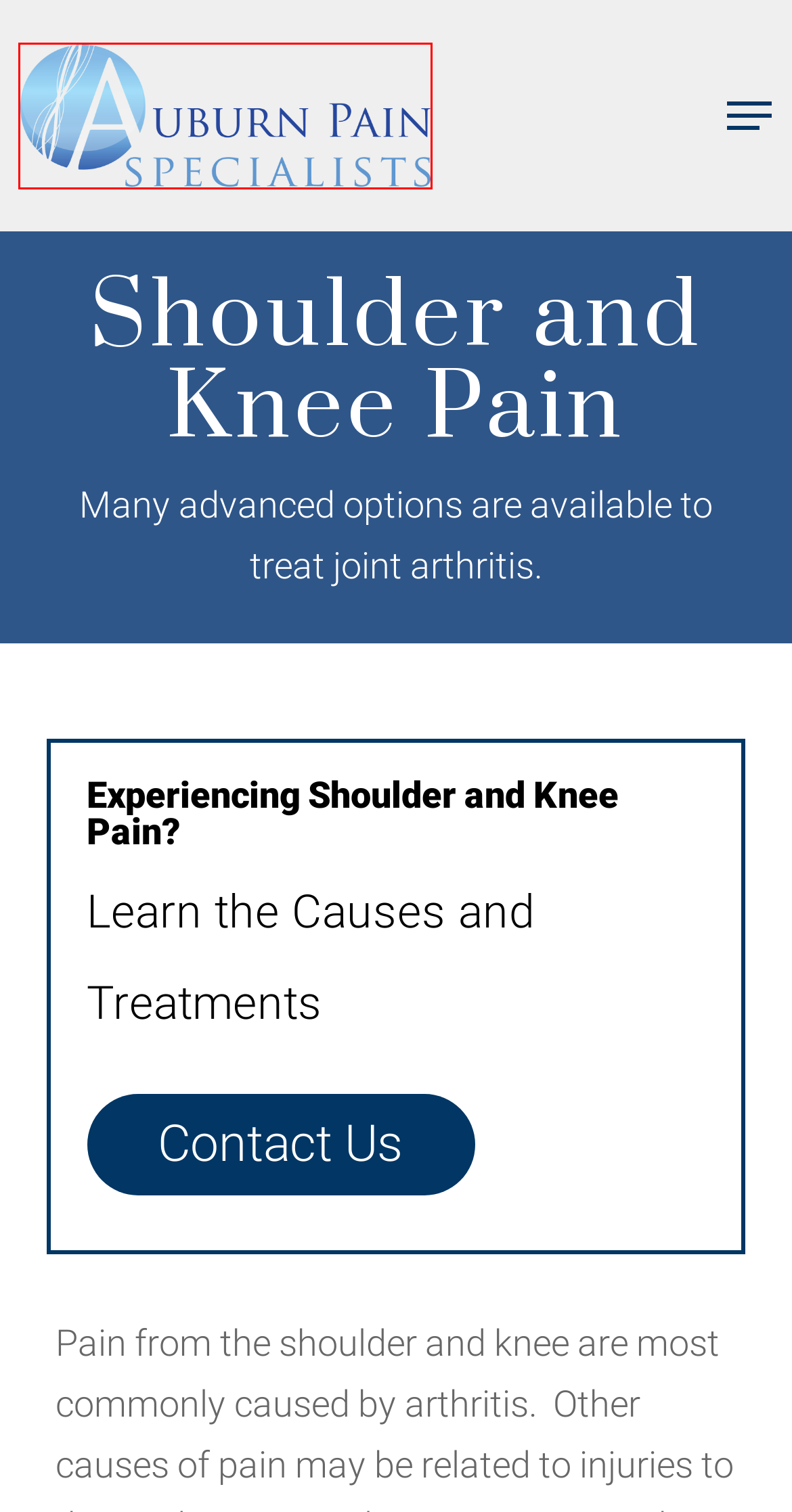You are looking at a webpage screenshot with a red bounding box around an element. Pick the description that best matches the new webpage after interacting with the element in the red bounding box. The possible descriptions are:
A. Our Practice – Auburn Pain Specialists
B. Epidural Steroid Injections – Auburn Pain Specialists
C. Sacroiliac Joint Injections – Auburn Pain Specialists
D. Privacy Policy – Auburn Pain Specialists
E. Spinal Cord Stimulation – Auburn Pain Specialists
F. Contact – Auburn Pain Specialists
G. Auburn Pain Specialists – East Alabama Pain Clinic
H. Terms and Conditions – Auburn Pain Specialists

G